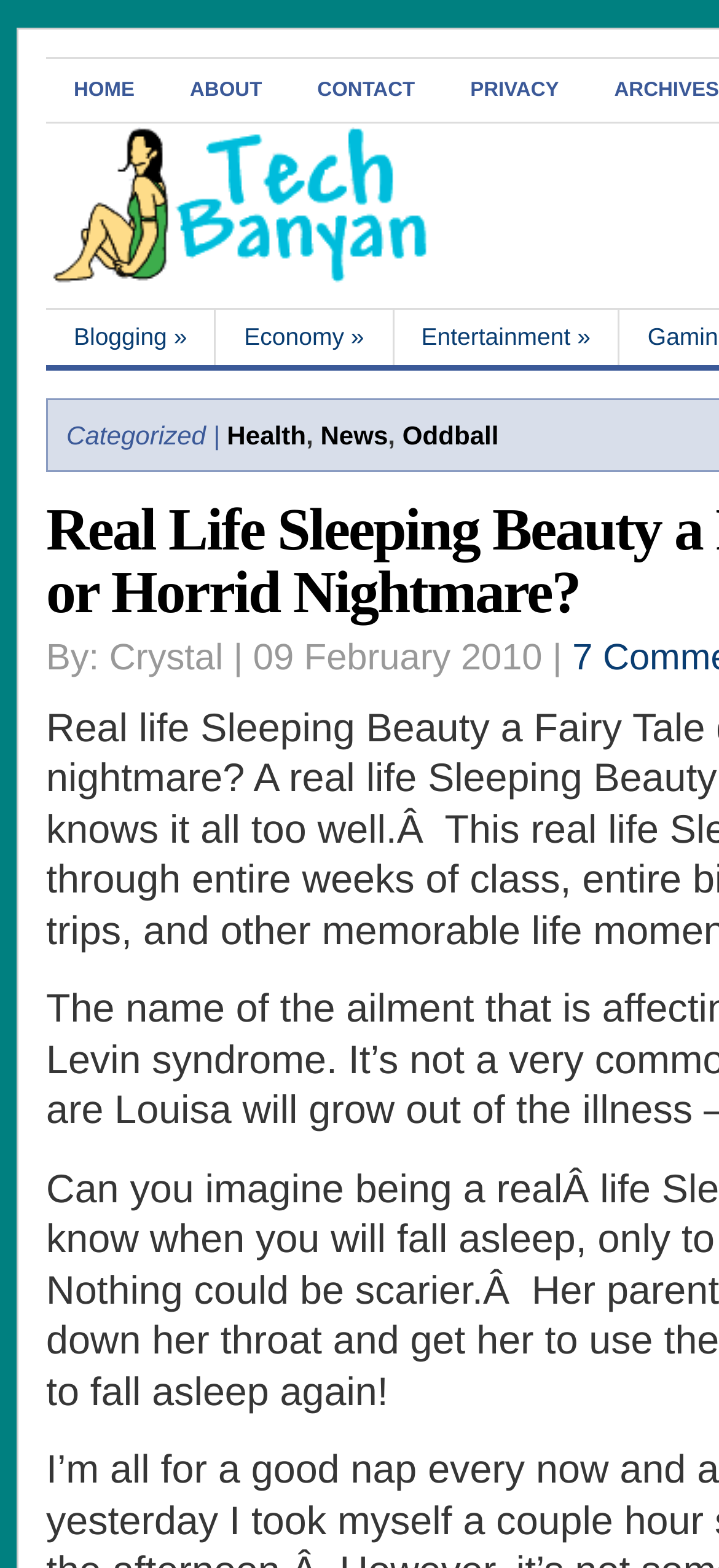Based on the image, give a detailed response to the question: Who is the author of the article?

I found the text 'By: Crystal | 09 February 2010 |' at the top of the article, which indicates that Crystal is the author of the article.